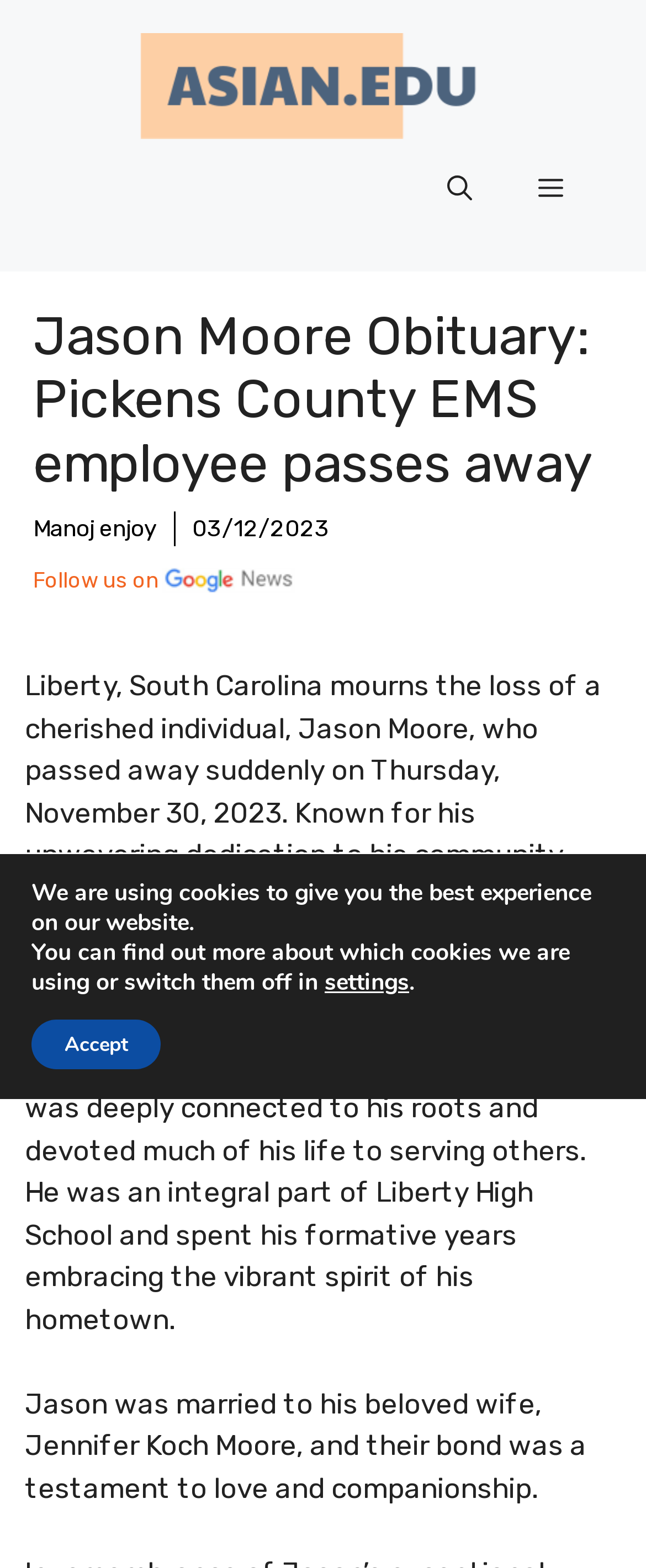When did Jason Moore pass away?
Please provide a single word or phrase as the answer based on the screenshot.

Thursday, November 30, 2023